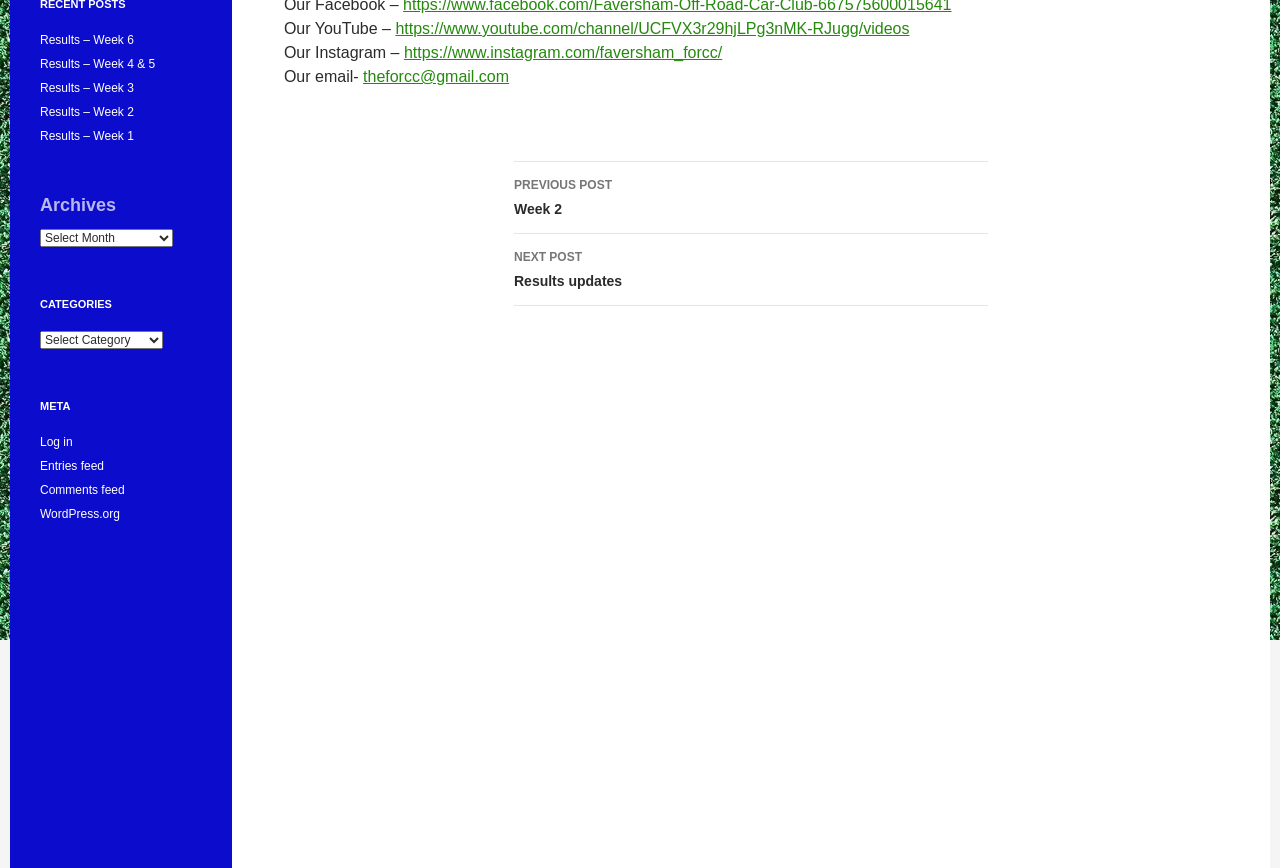Using the given element description, provide the bounding box coordinates (top-left x, top-left y, bottom-right x, bottom-right y) for the corresponding UI element in the screenshot: theforcc@gmail.com

[0.284, 0.078, 0.398, 0.098]